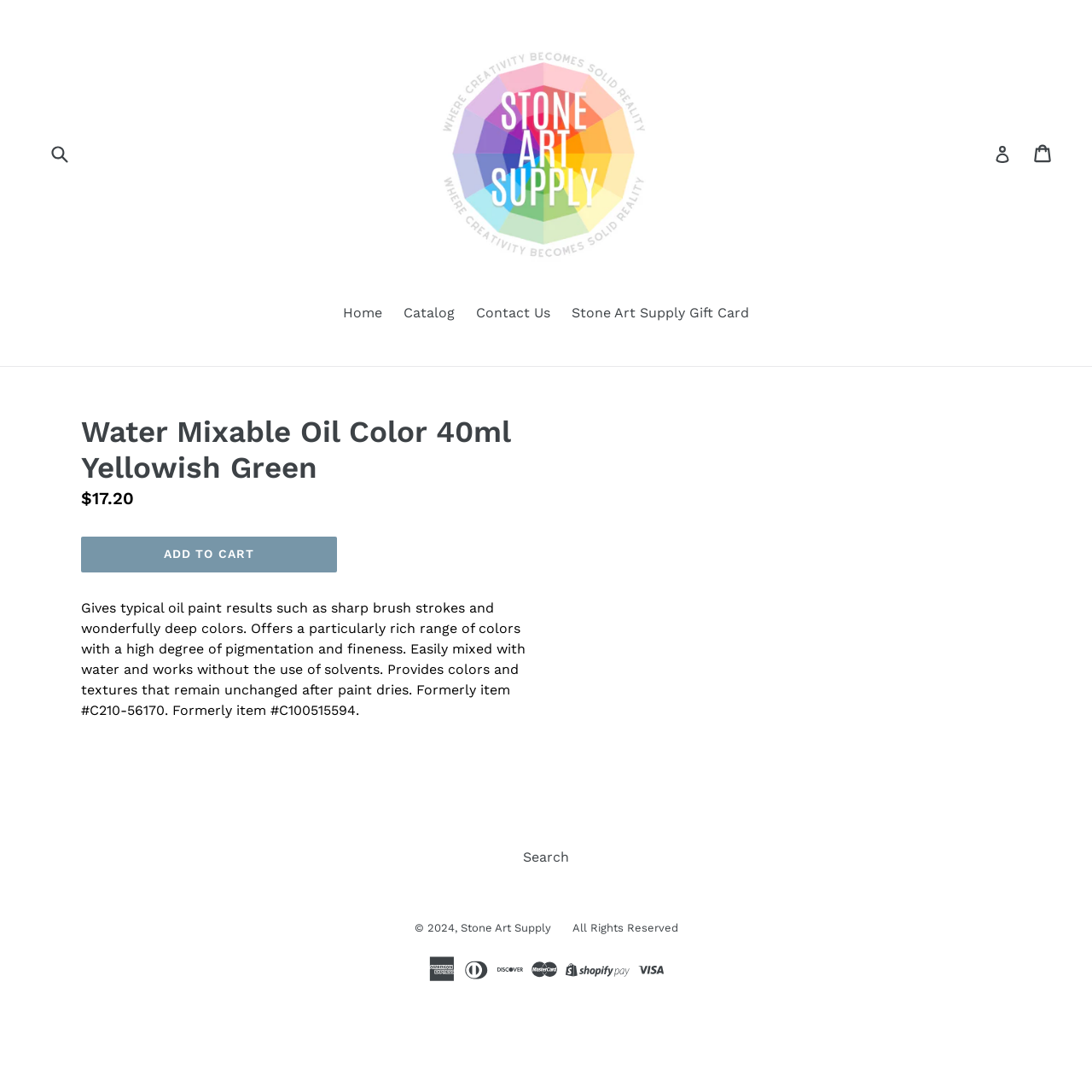Can you show the bounding box coordinates of the region to click on to complete the task described in the instruction: "Add the product to your cart"?

[0.074, 0.491, 0.309, 0.524]